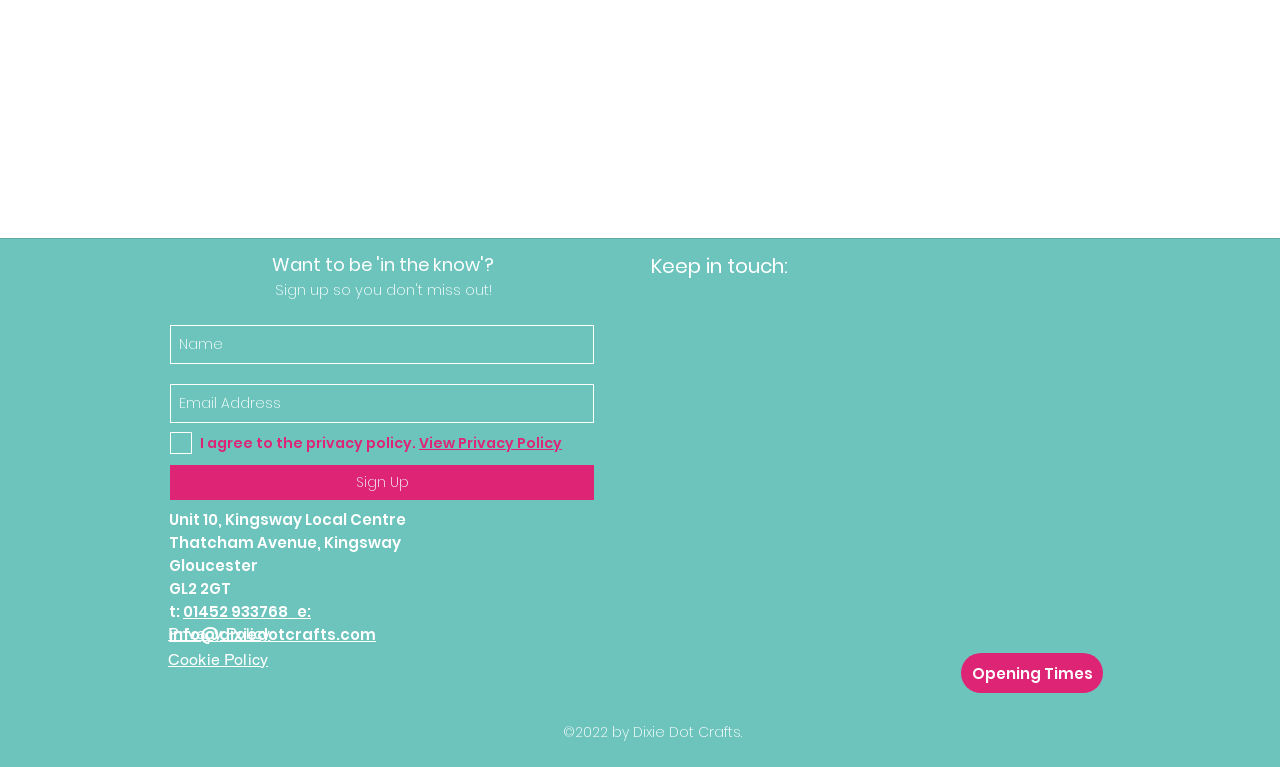Please pinpoint the bounding box coordinates for the region I should click to adhere to this instruction: "View the privacy policy".

[0.327, 0.565, 0.439, 0.591]